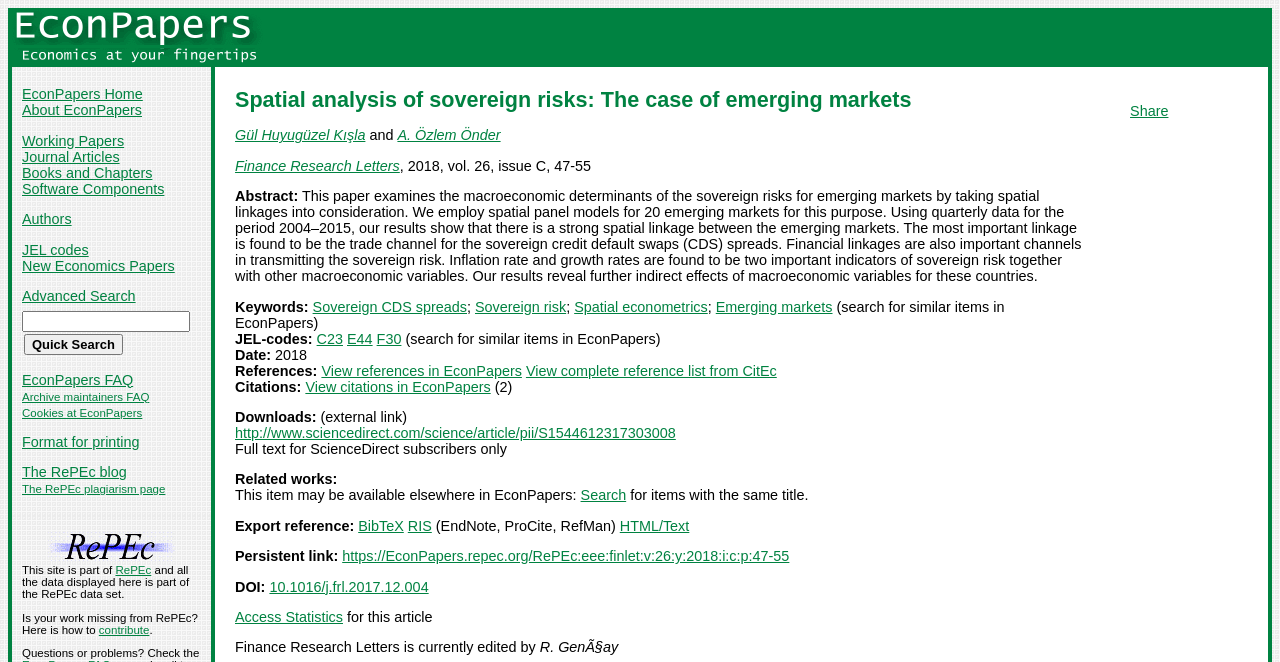Use a single word or phrase to answer the question:
How many keywords are listed for the research paper?

4